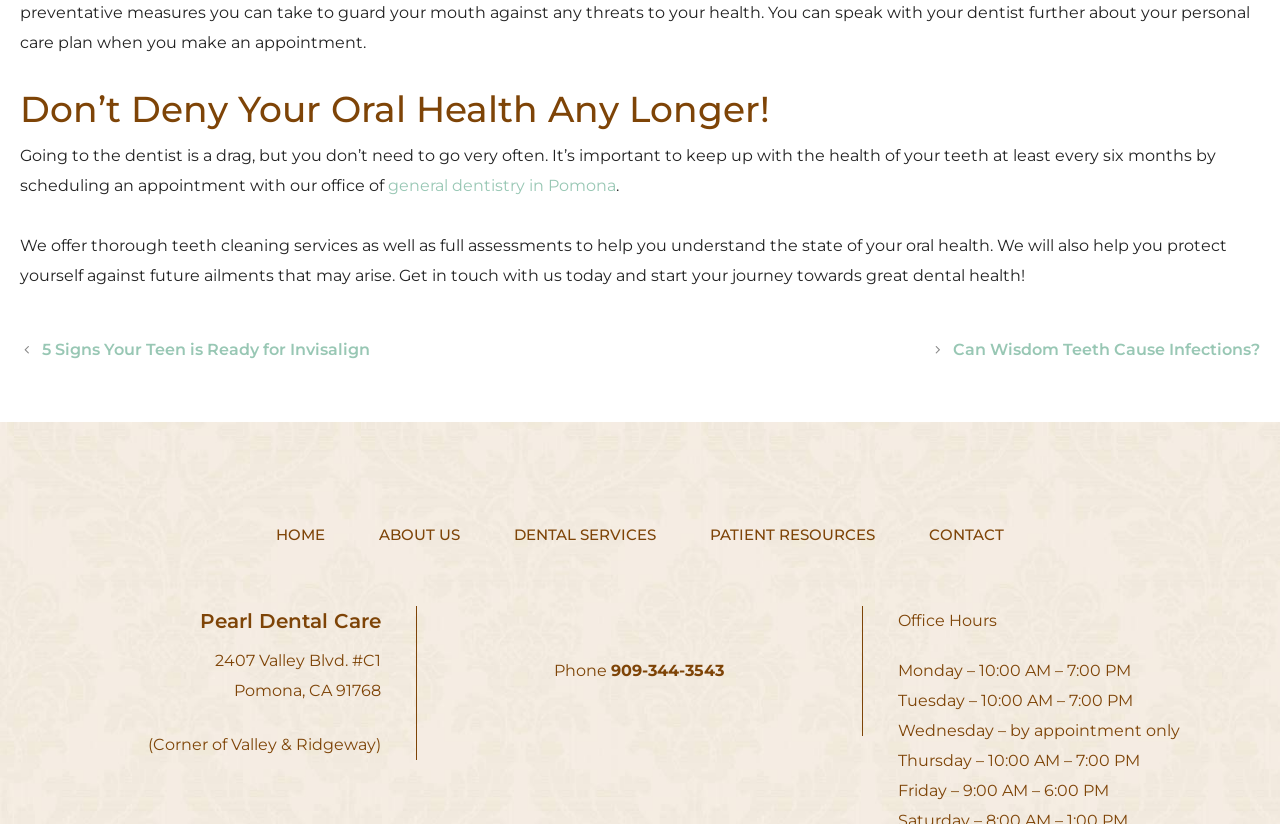Determine the bounding box coordinates of the area to click in order to meet this instruction: "View the contact information".

[0.726, 0.637, 0.784, 0.66]